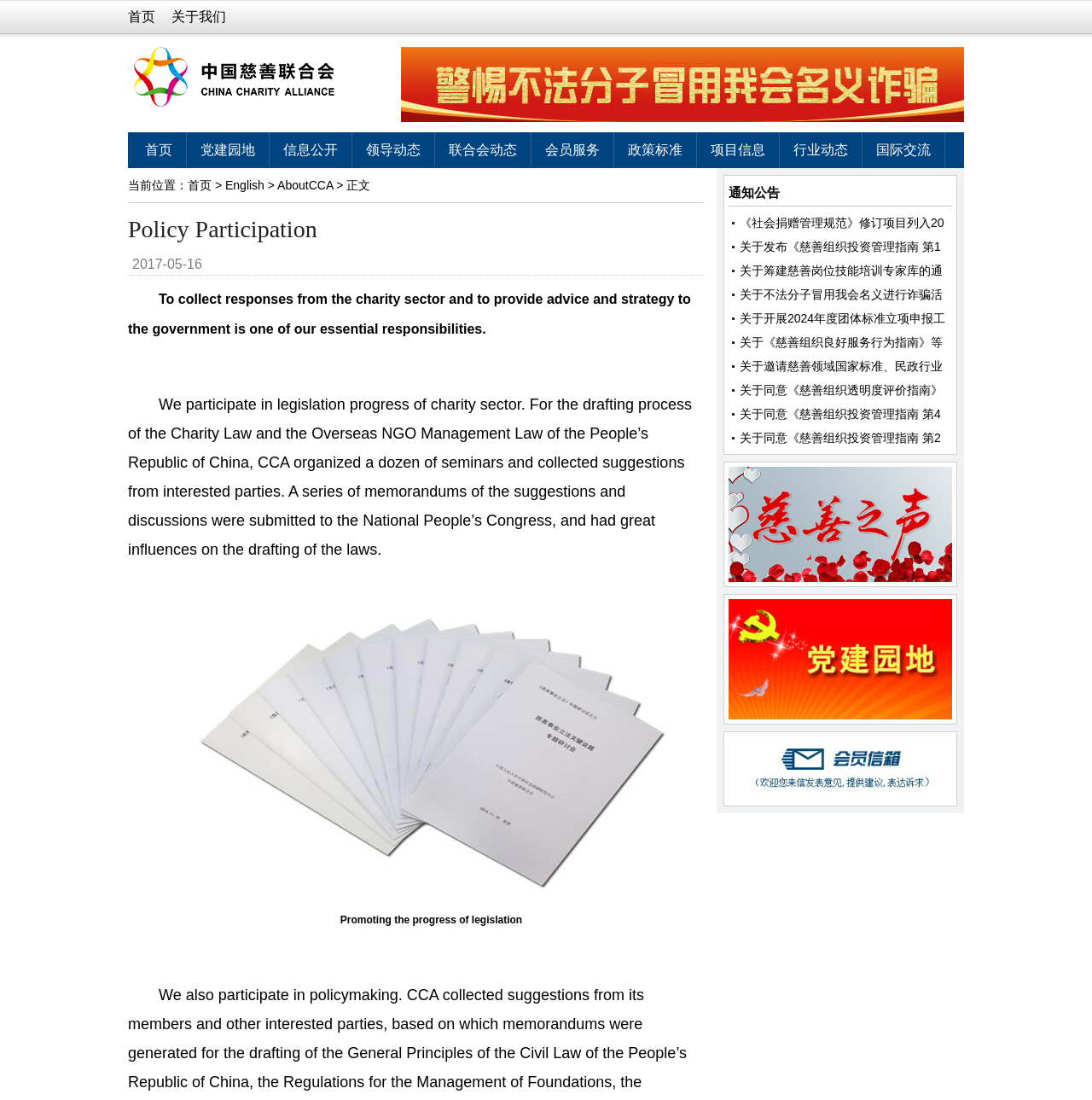Can you find the bounding box coordinates for the UI element given this description: "关于开展2024年度团体标准立项申报工"? Provide the coordinates as four float numbers between 0 and 1: [left, top, right, bottom].

[0.677, 0.283, 0.866, 0.296]